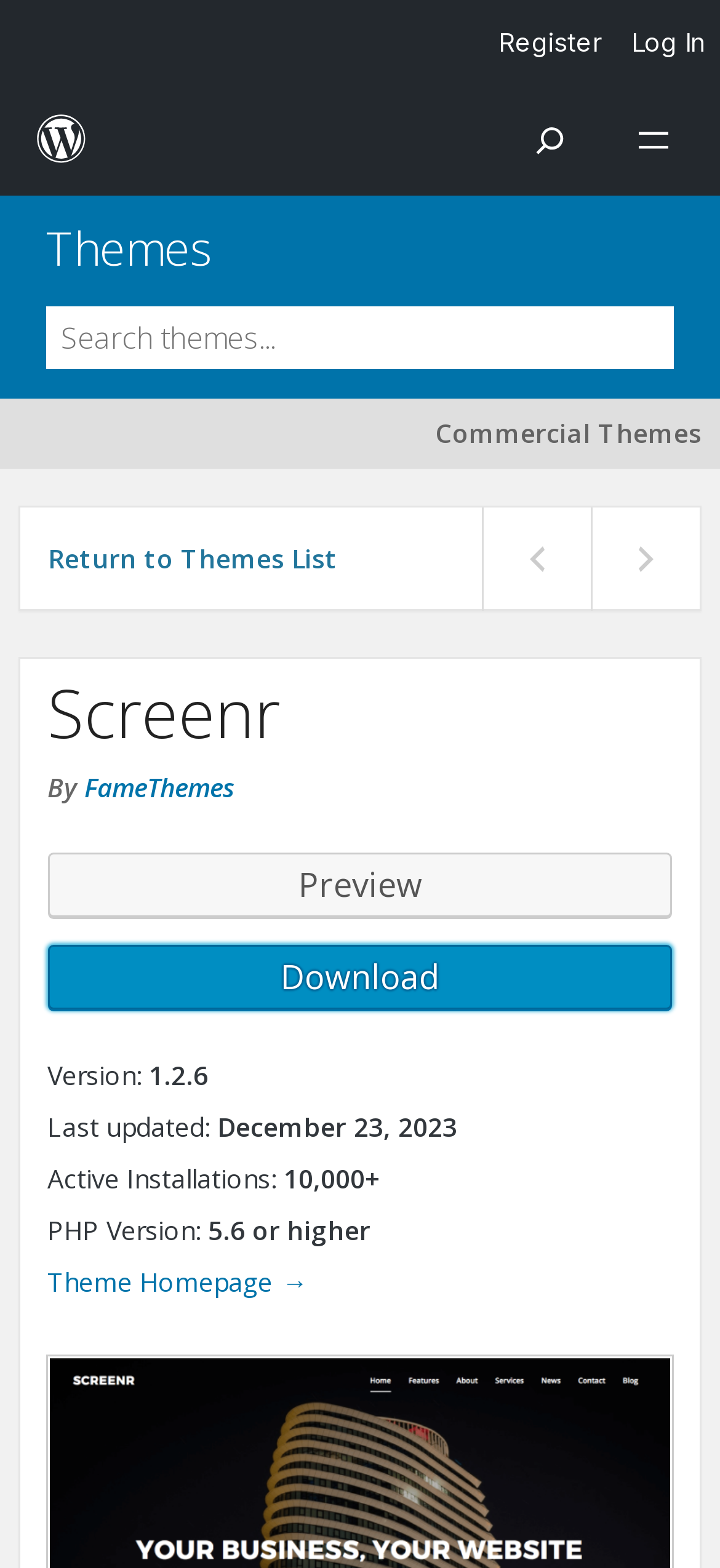Please determine the bounding box coordinates for the element that should be clicked to follow these instructions: "Preview the theme".

[0.066, 0.544, 0.934, 0.585]